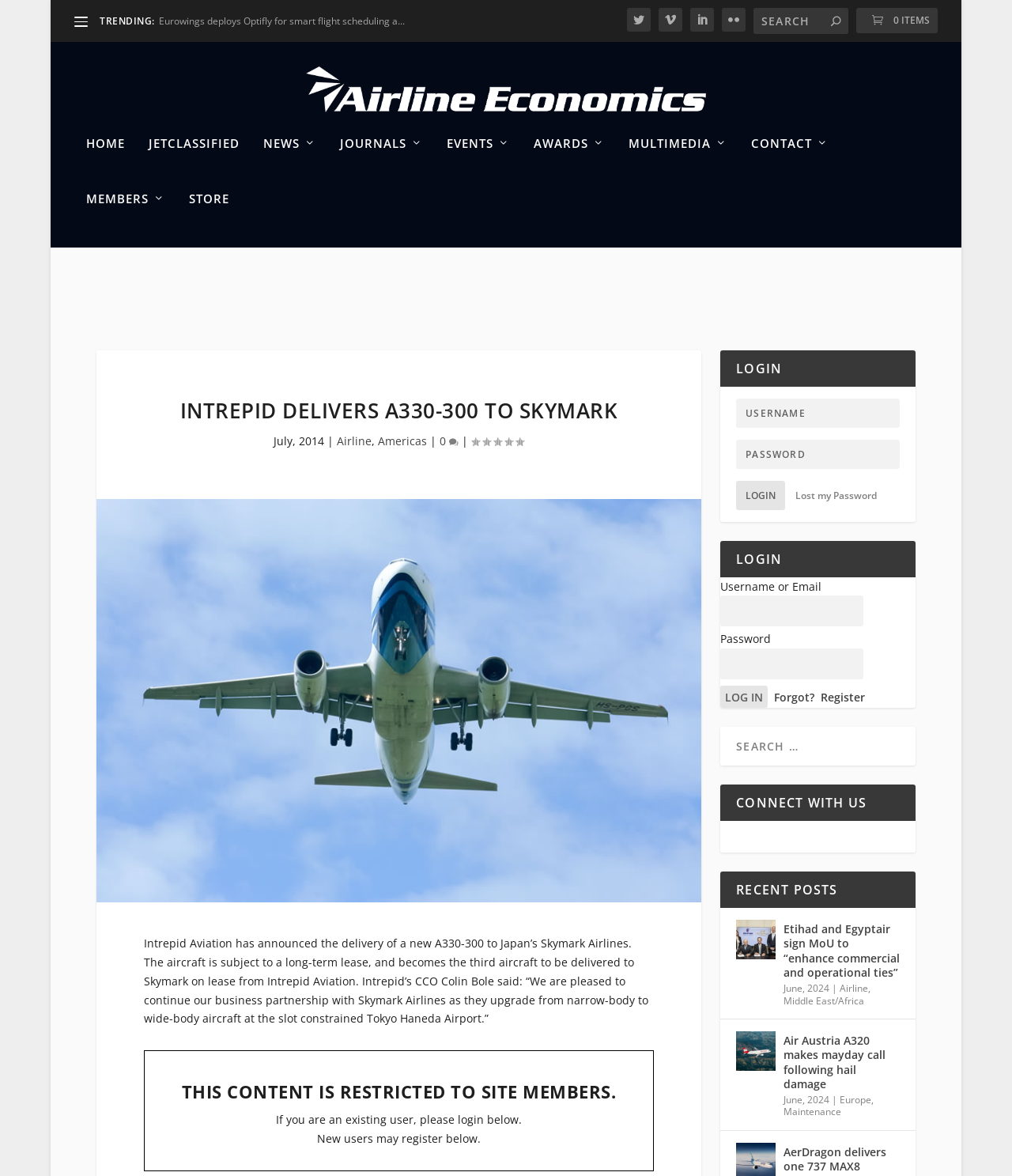Identify and provide the text content of the webpage's primary headline.

INTREPID DELIVERS A330-300 TO SKYMARK